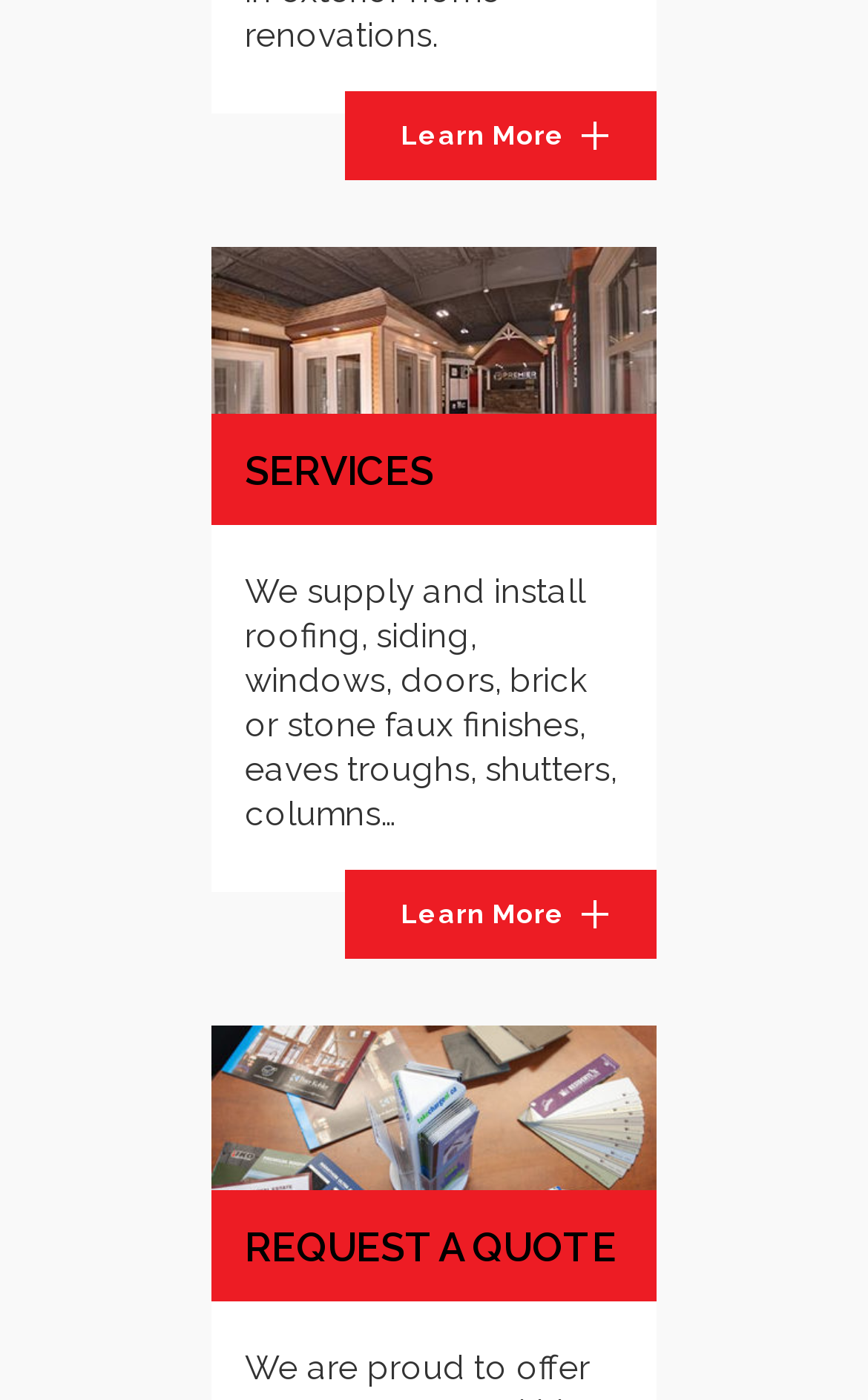Provide the bounding box coordinates for the UI element that is described as: "REQUEST A QUOTE".

[0.244, 0.85, 0.756, 0.929]